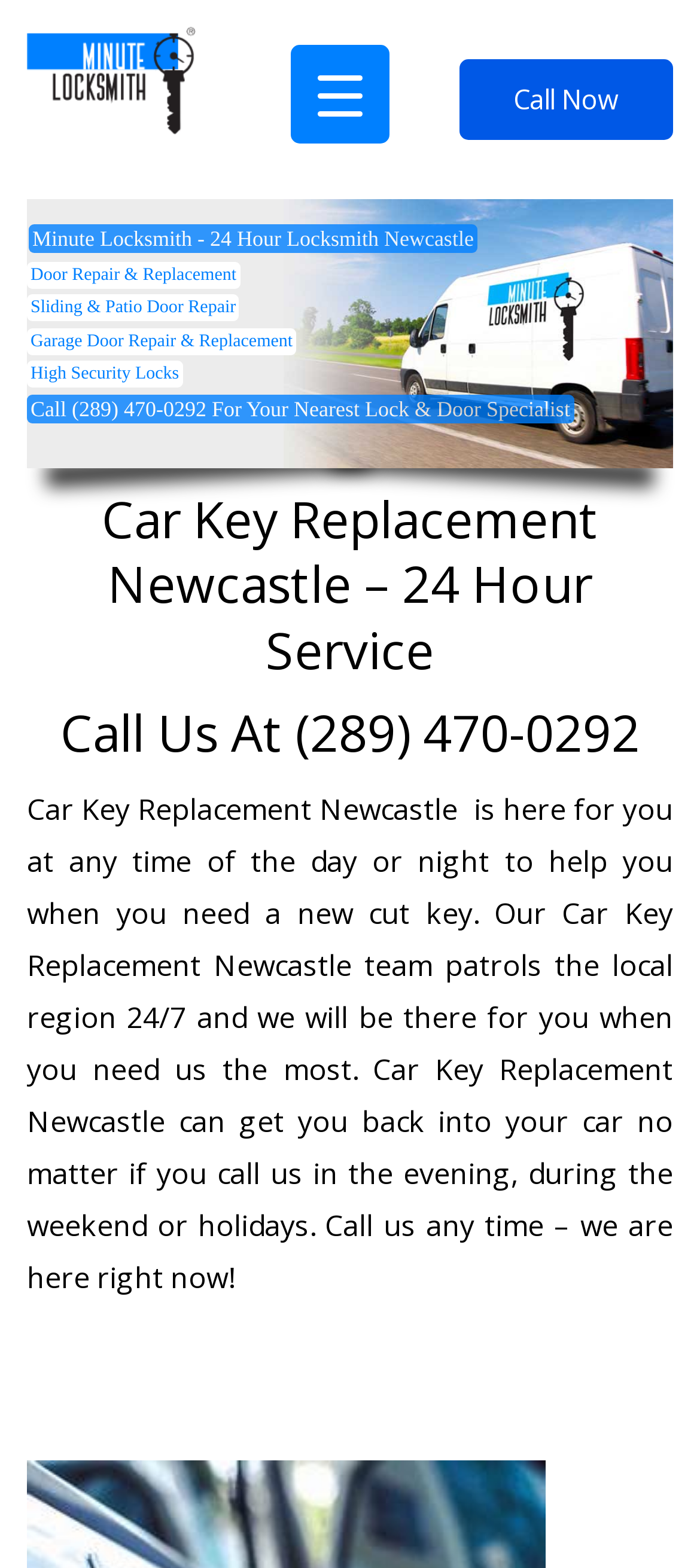Give a one-word or phrase response to the following question: What is the service provided by Minute Locksmith?

24 Hour Locksmith